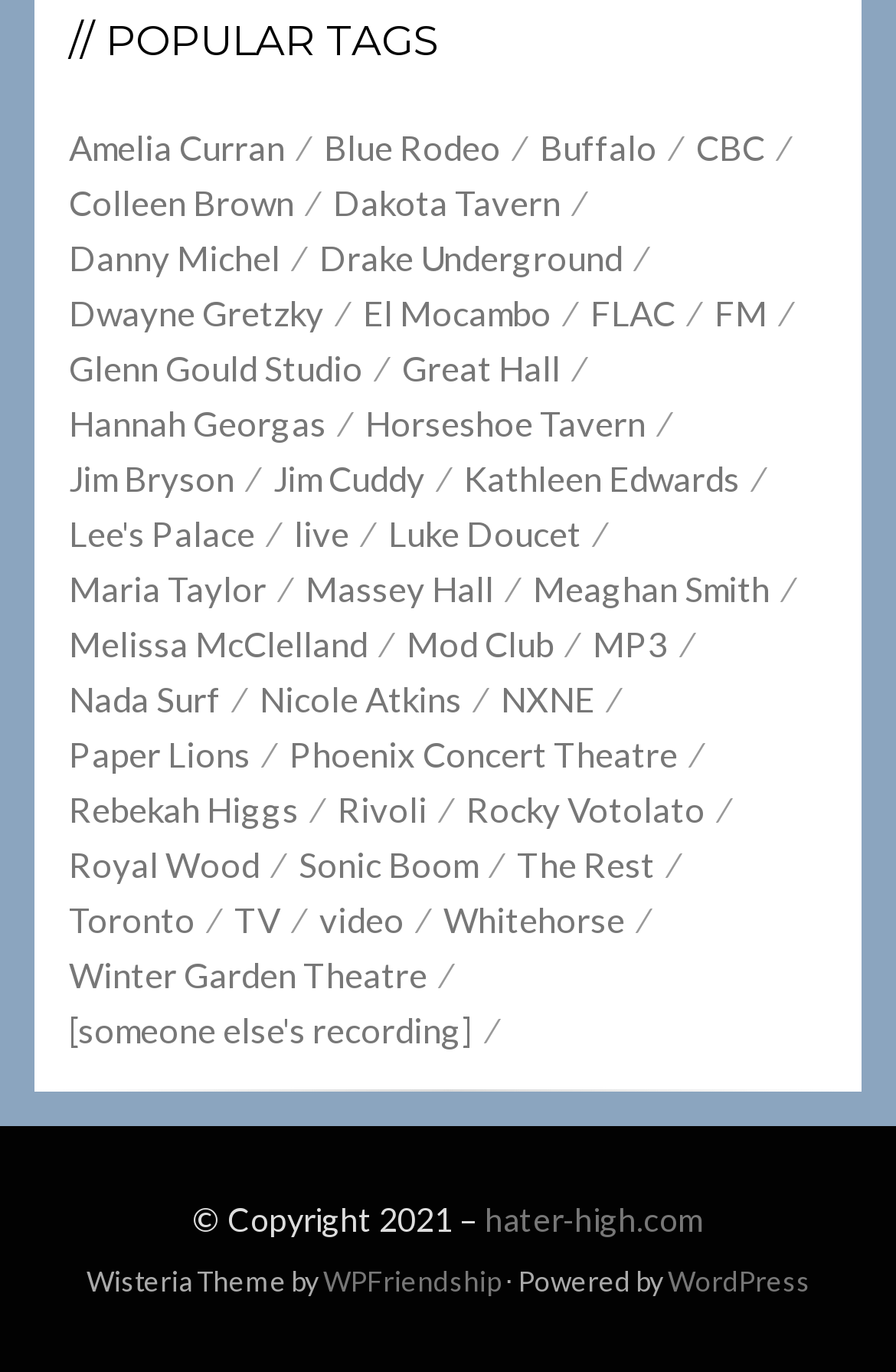Indicate the bounding box coordinates of the element that needs to be clicked to satisfy the following instruction: "Explore the live section". The coordinates should be four float numbers between 0 and 1, i.e., [left, top, right, bottom].

[0.328, 0.369, 0.433, 0.409]